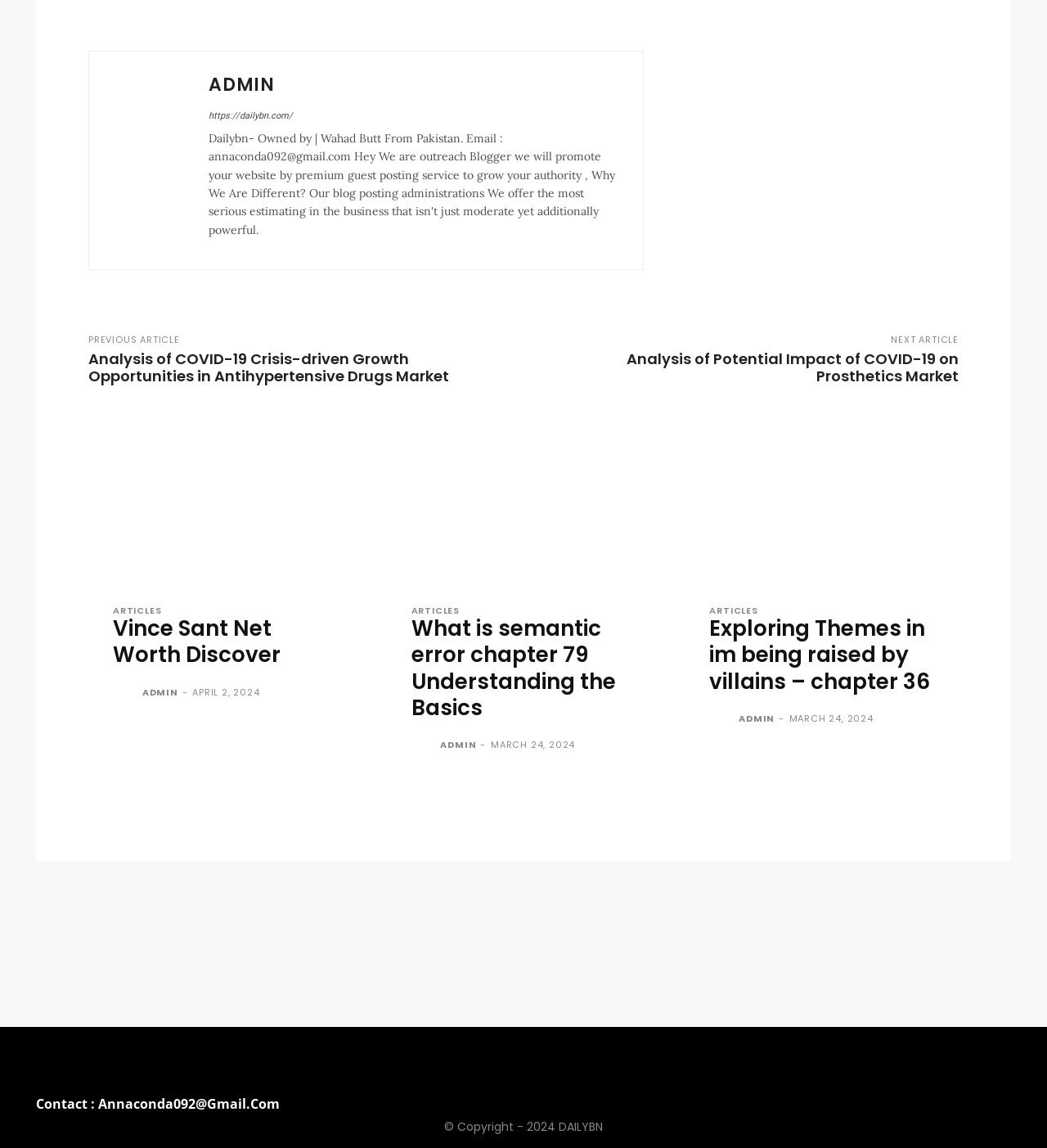Identify the bounding box coordinates of the region that should be clicked to execute the following instruction: "search for products".

None